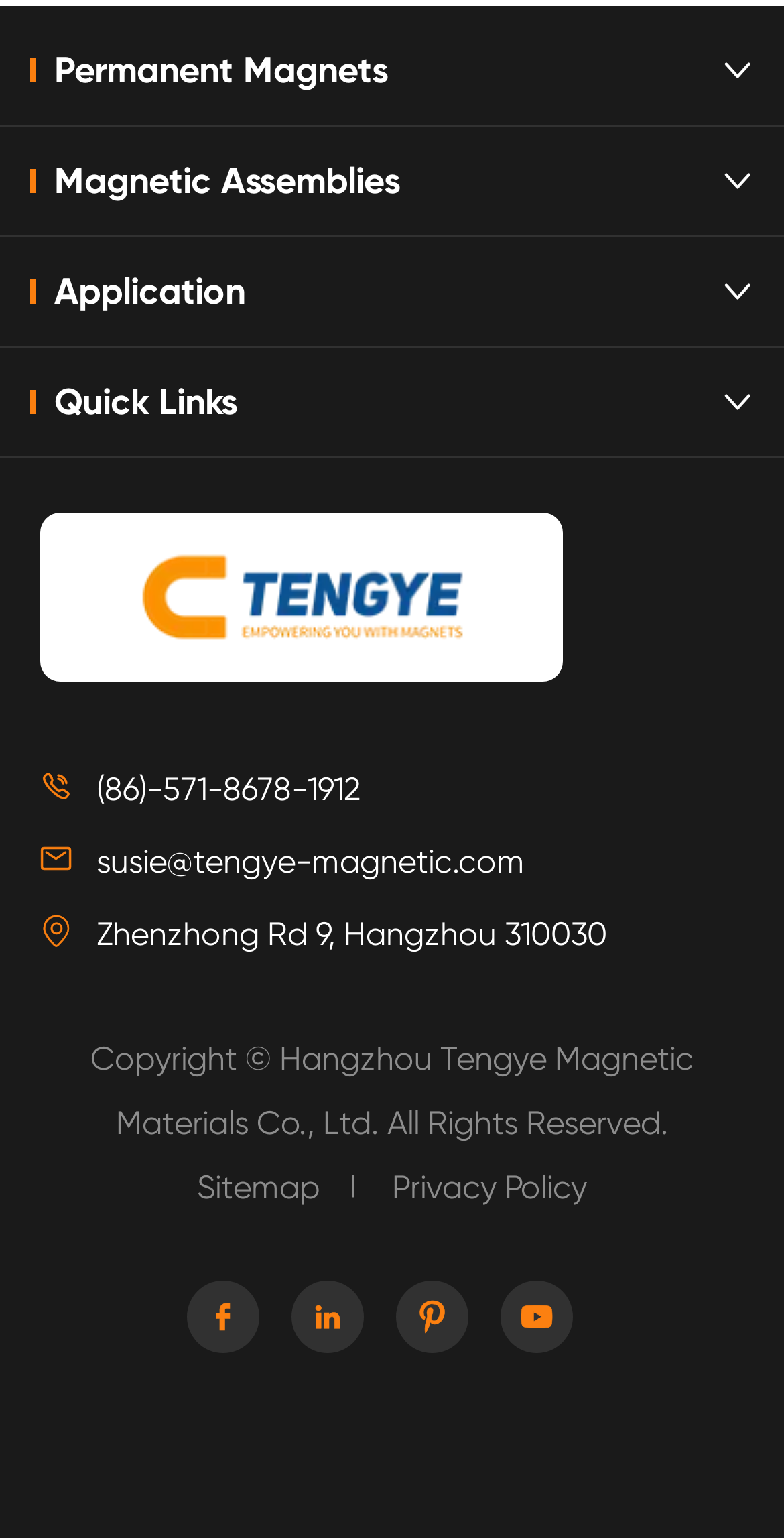Determine the bounding box coordinates of the section I need to click to execute the following instruction: "View Sitemap". Provide the coordinates as four float numbers between 0 and 1, i.e., [left, top, right, bottom].

[0.251, 0.759, 0.451, 0.784]